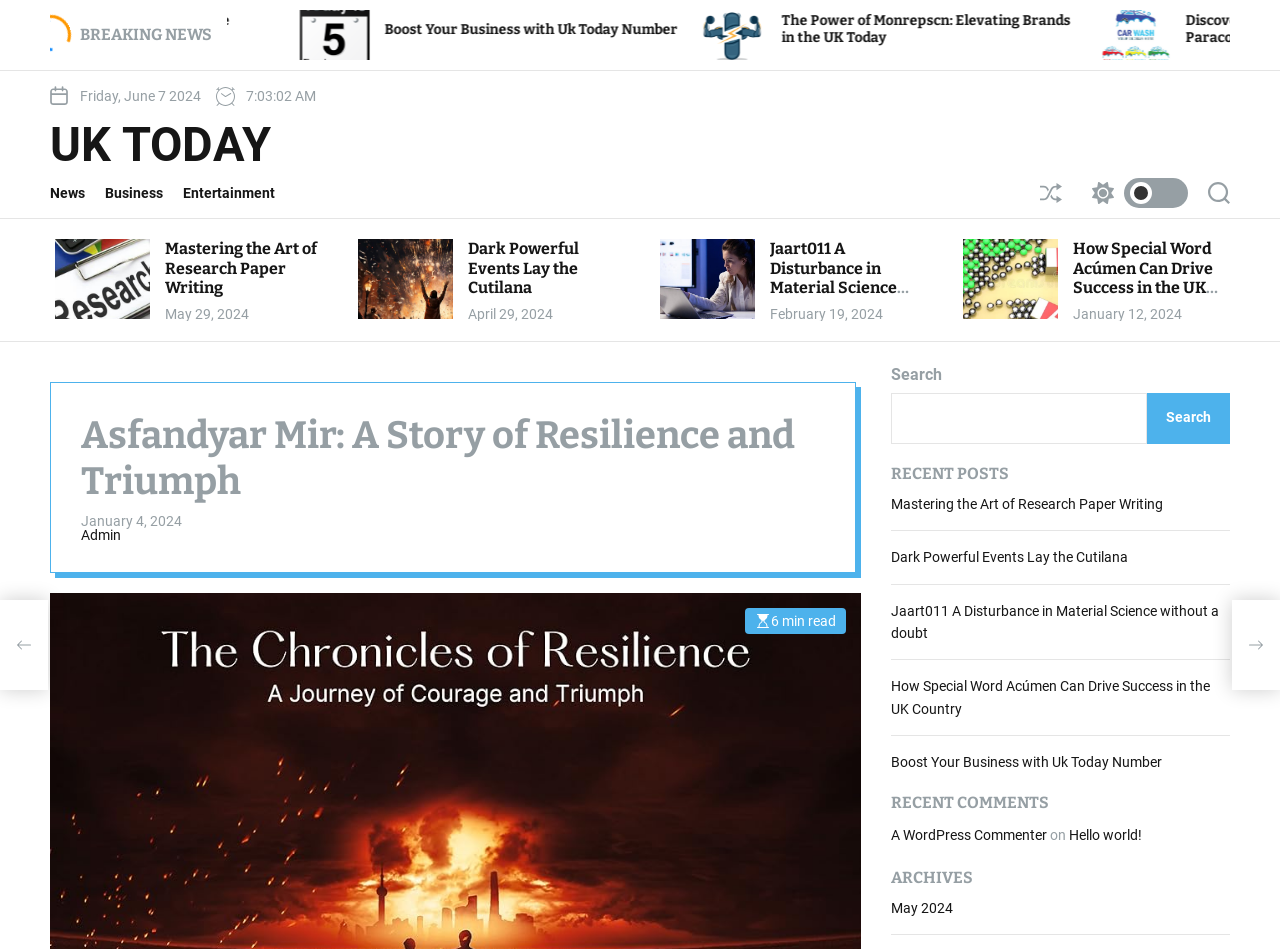Determine the bounding box coordinates of the clickable region to execute the instruction: "Read the article 'Mastering the Art of Research Paper Writing'". The coordinates should be four float numbers between 0 and 1, denoted as [left, top, right, bottom].

[0.039, 0.252, 0.117, 0.337]